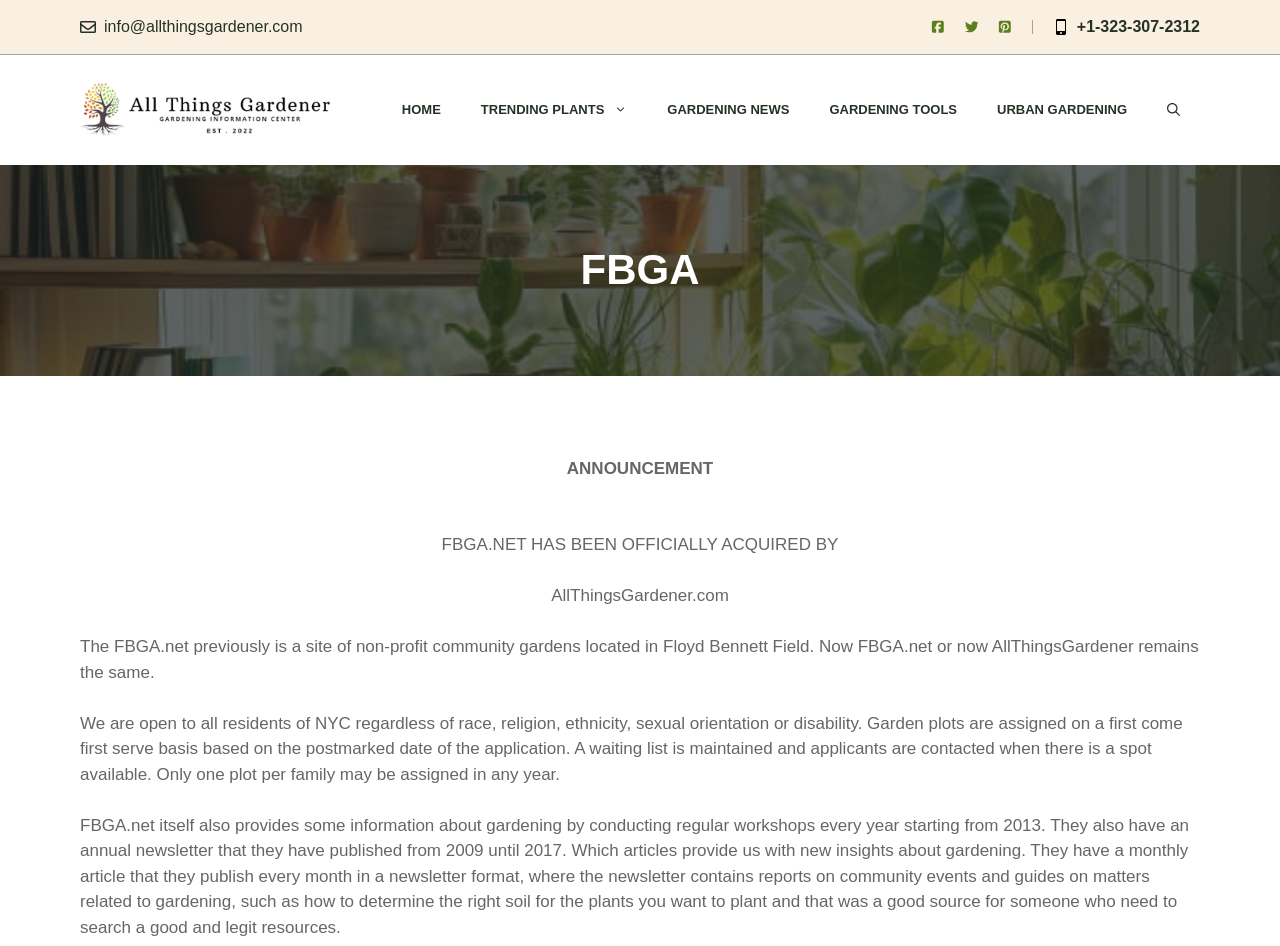What is the purpose of the garden plots?
Give a one-word or short-phrase answer derived from the screenshot.

For residents of NYC